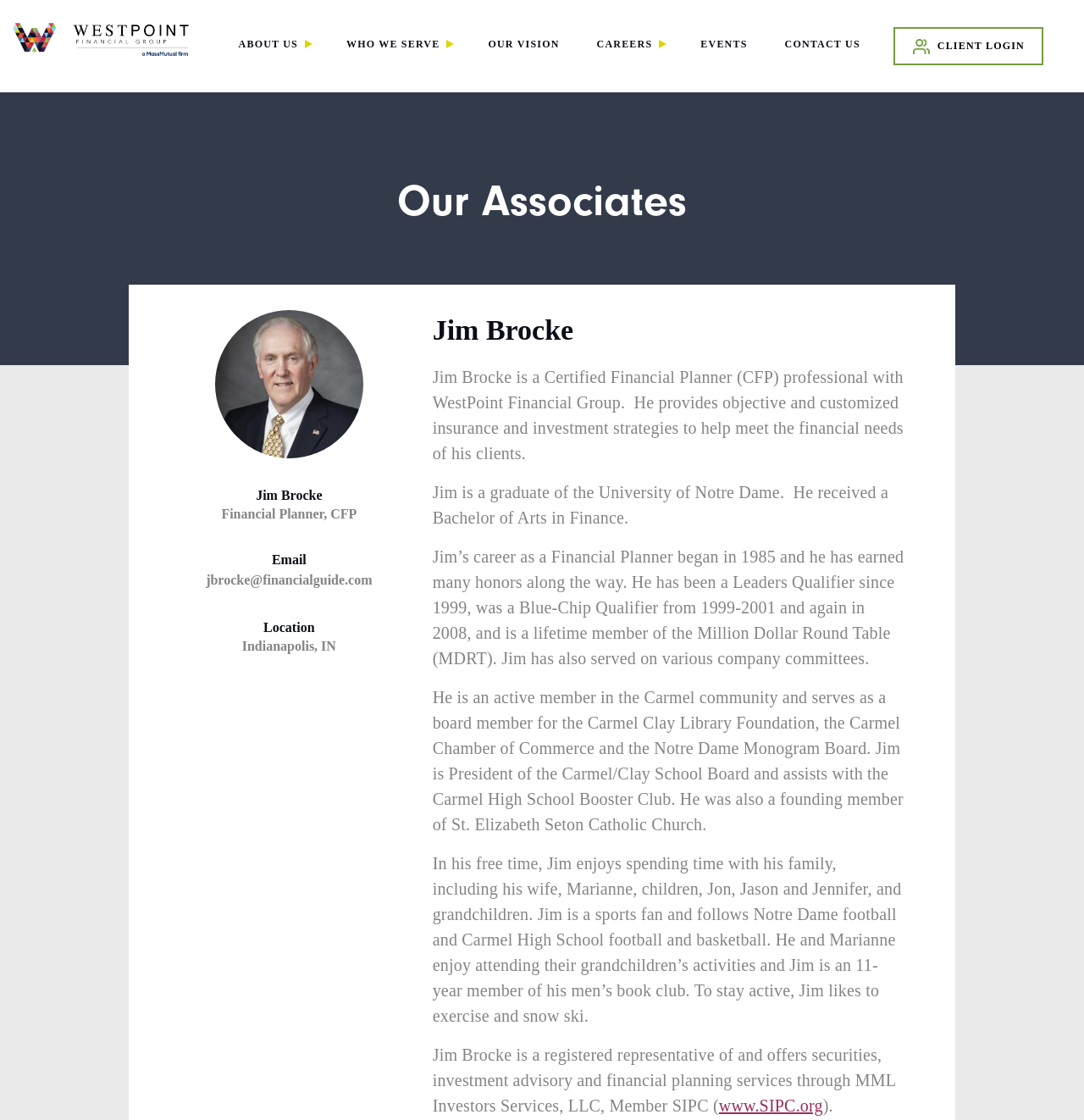Please find the bounding box coordinates of the element's region to be clicked to carry out this instruction: "Click on CONTACT US".

[0.716, 0.024, 0.801, 0.055]